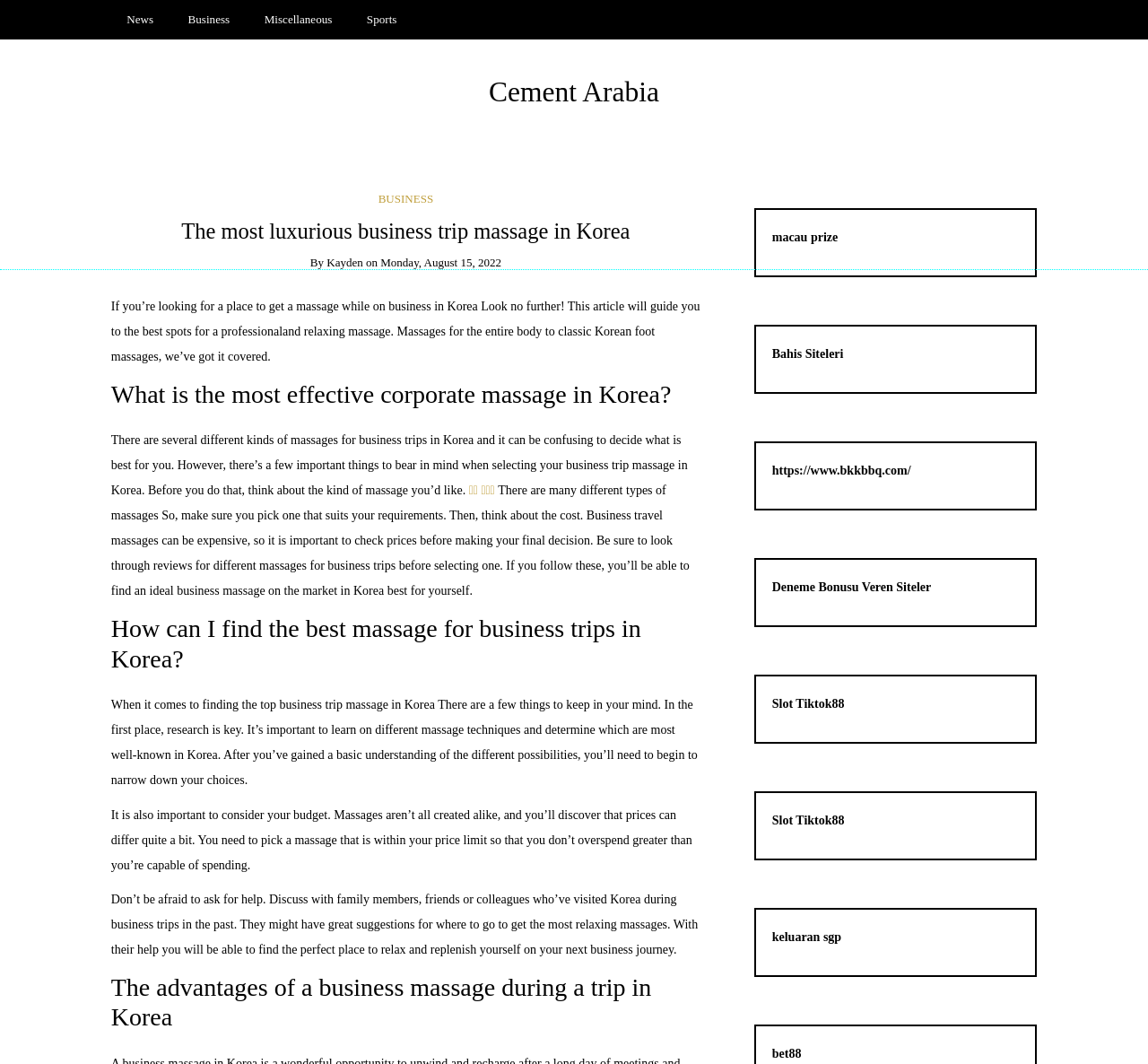Please extract the primary headline from the webpage.

The most luxurious business trip massage in Korea